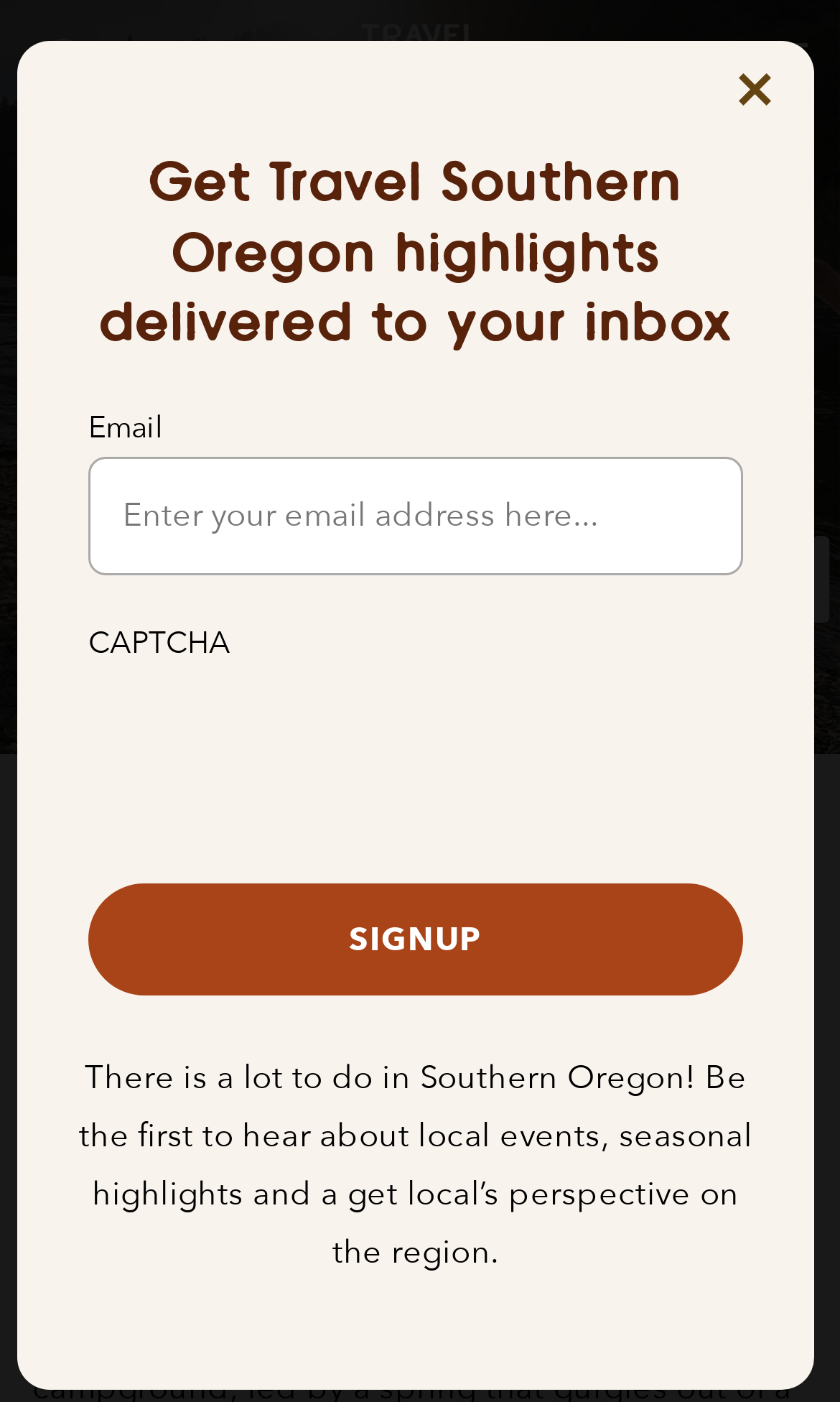Calculate the bounding box coordinates of the UI element given the description: "Play".

[0.038, 0.154, 0.279, 0.178]